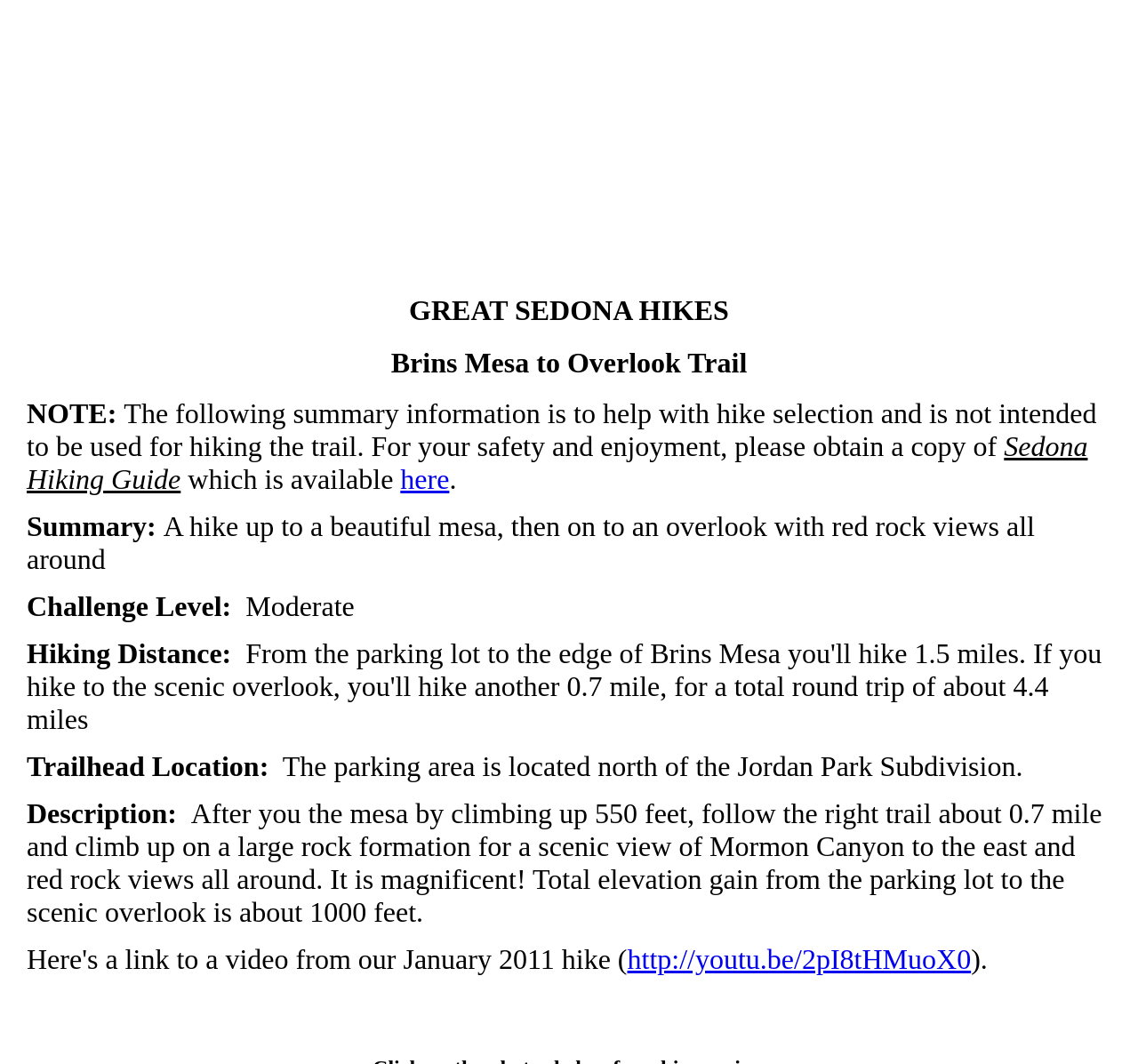Reply to the question with a single word or phrase:
What is the distance of the hike?

Not specified